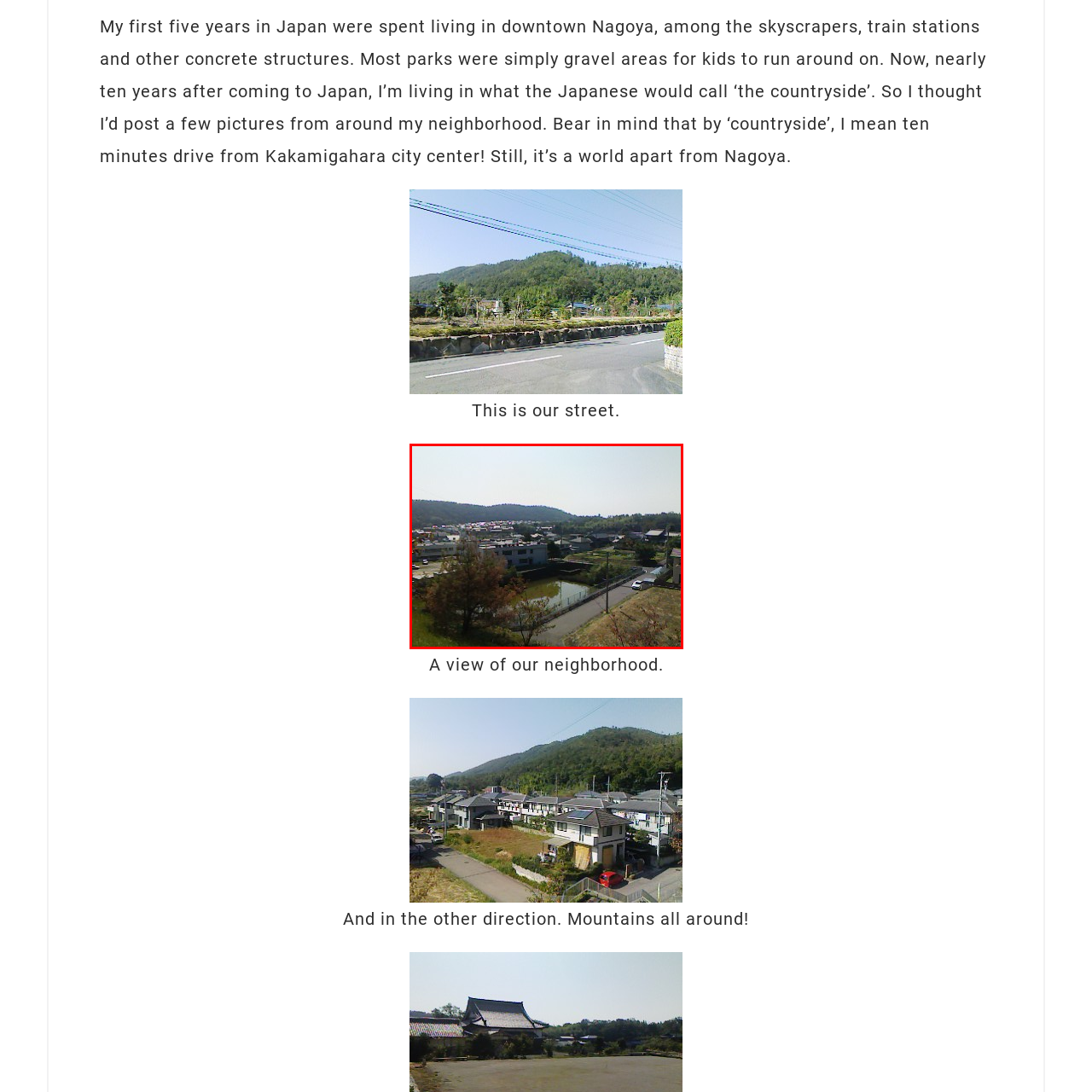Examine the contents within the red bounding box and respond with a single word or phrase: Is the image depicting an urban environment?

No